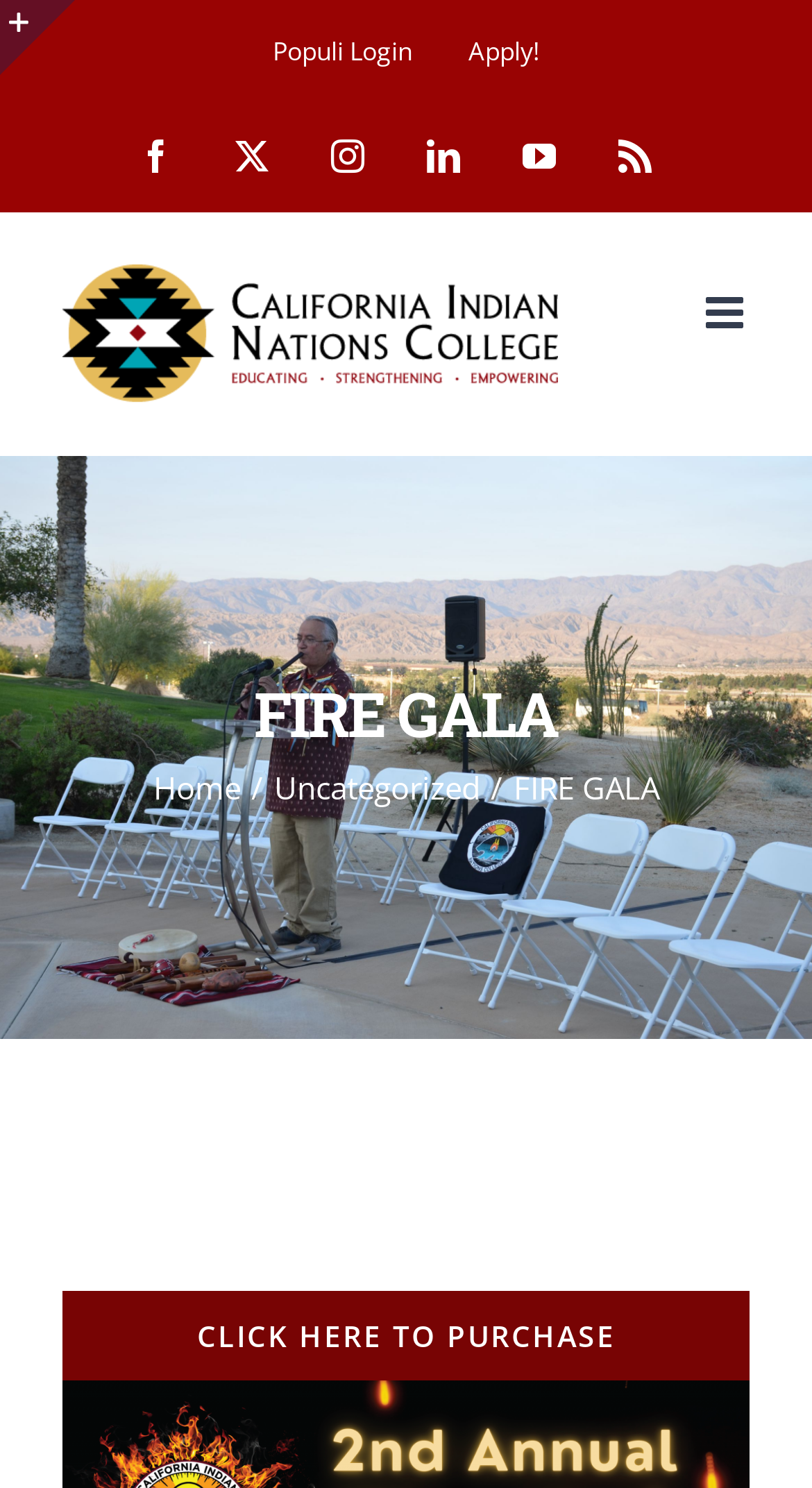Identify the bounding box of the UI component described as: "Up ↑".

None